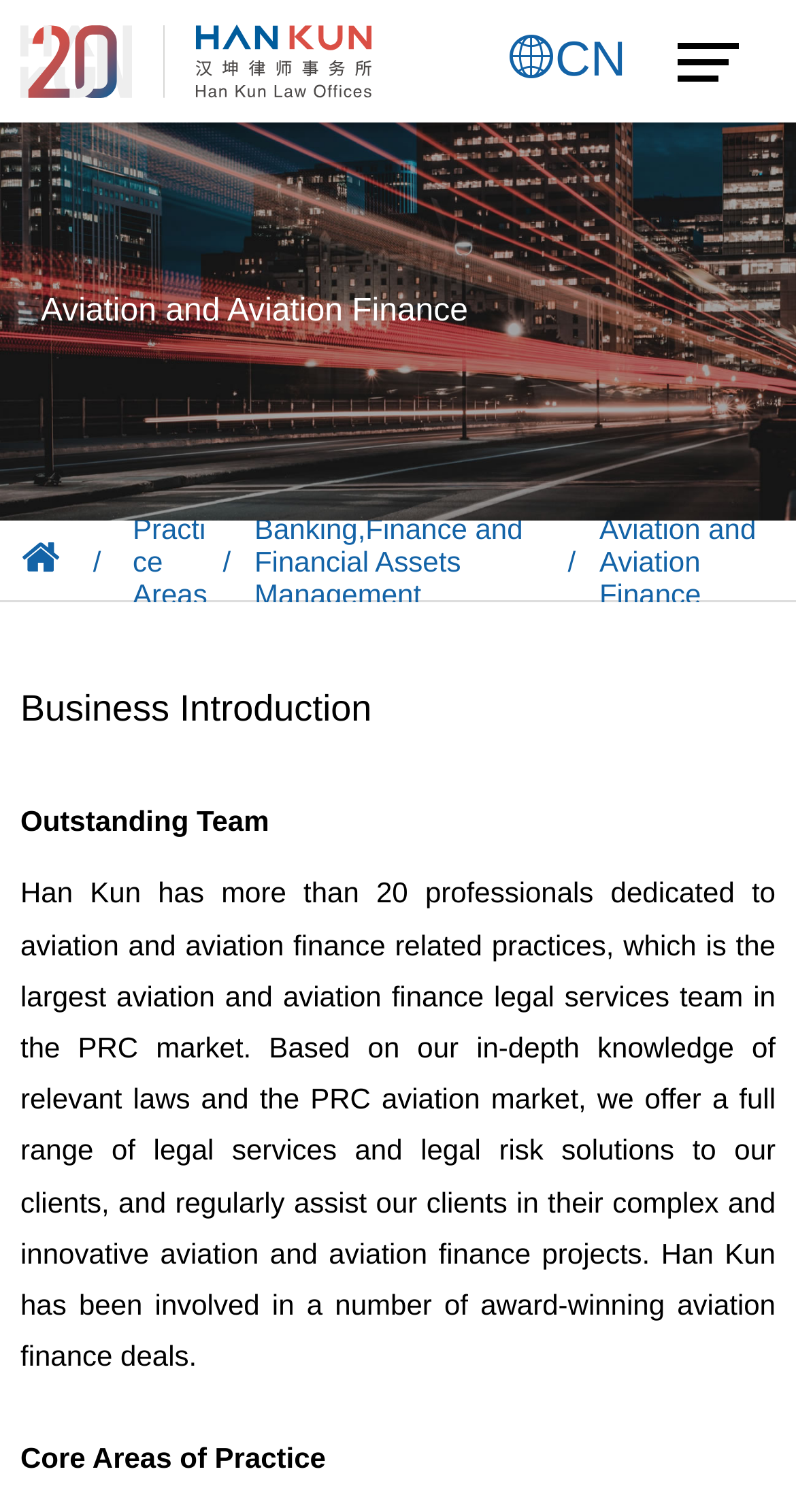What is the largest aviation and aviation finance legal services team in the PRC market?
Based on the screenshot, respond with a single word or phrase.

Han Kun's team